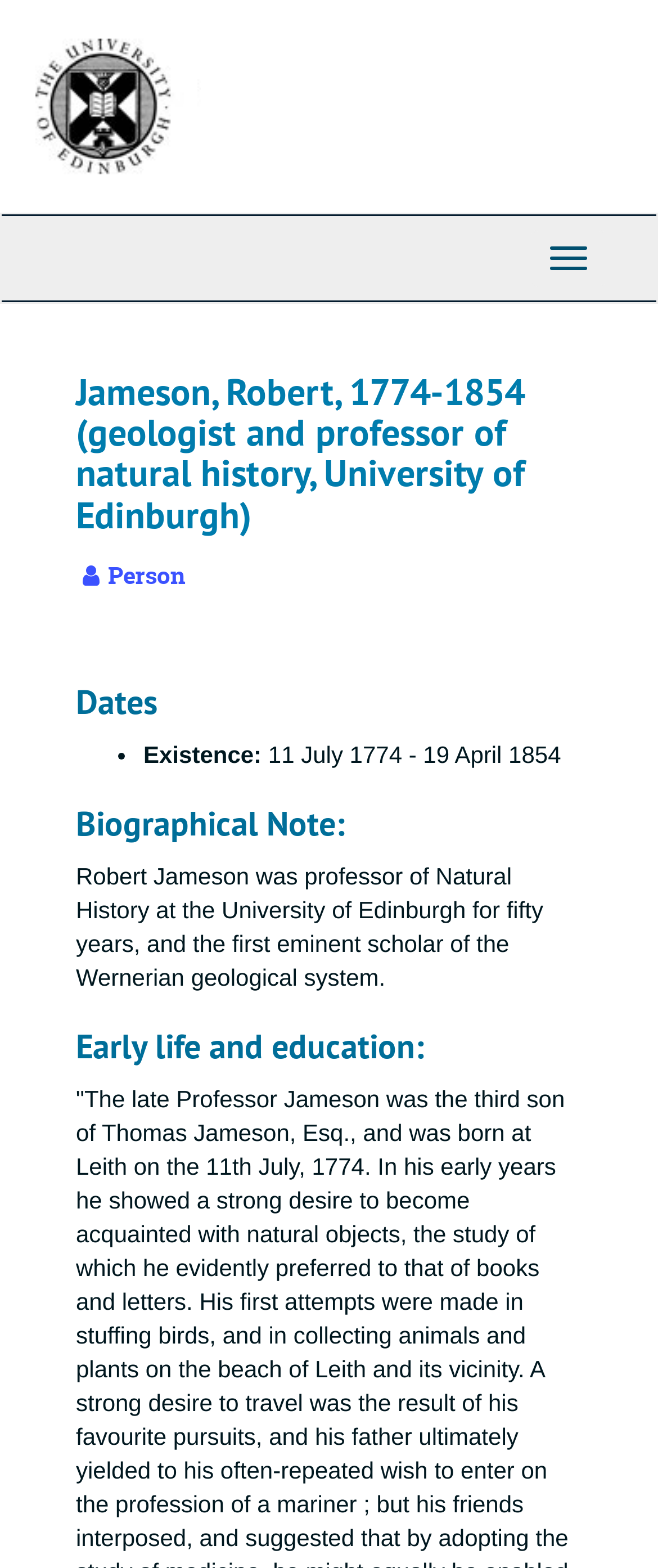Given the description of a UI element: "title="University of Edinburgh Website"", identify the bounding box coordinates of the matching element in the webpage screenshot.

[0.0, 0.058, 0.305, 0.075]